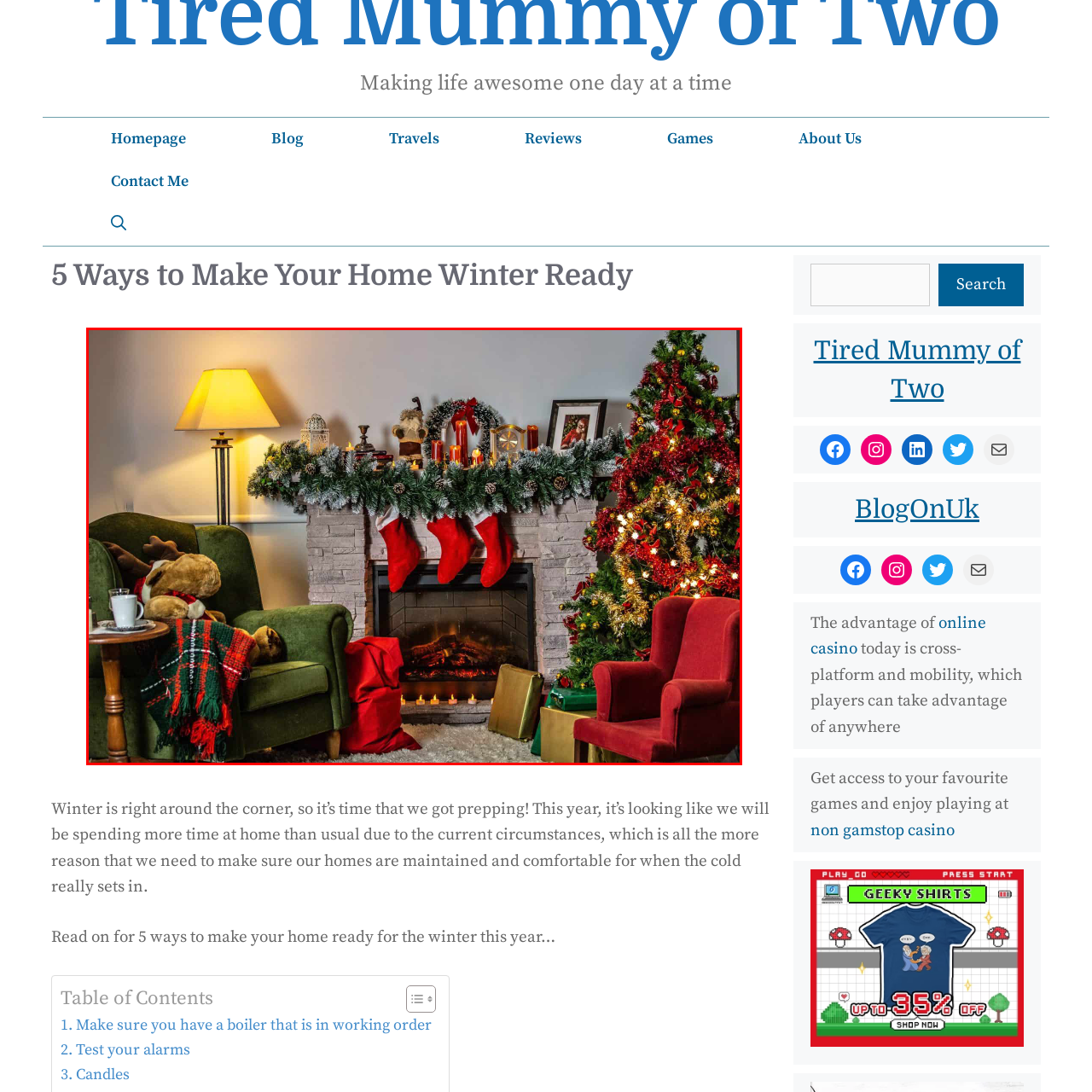What is the color of the armchair?
Direct your attention to the image inside the red bounding box and provide a detailed explanation in your answer.

The caption describes the armchair as plush and green, complete with a cozy blanket, beckoning for relaxation.